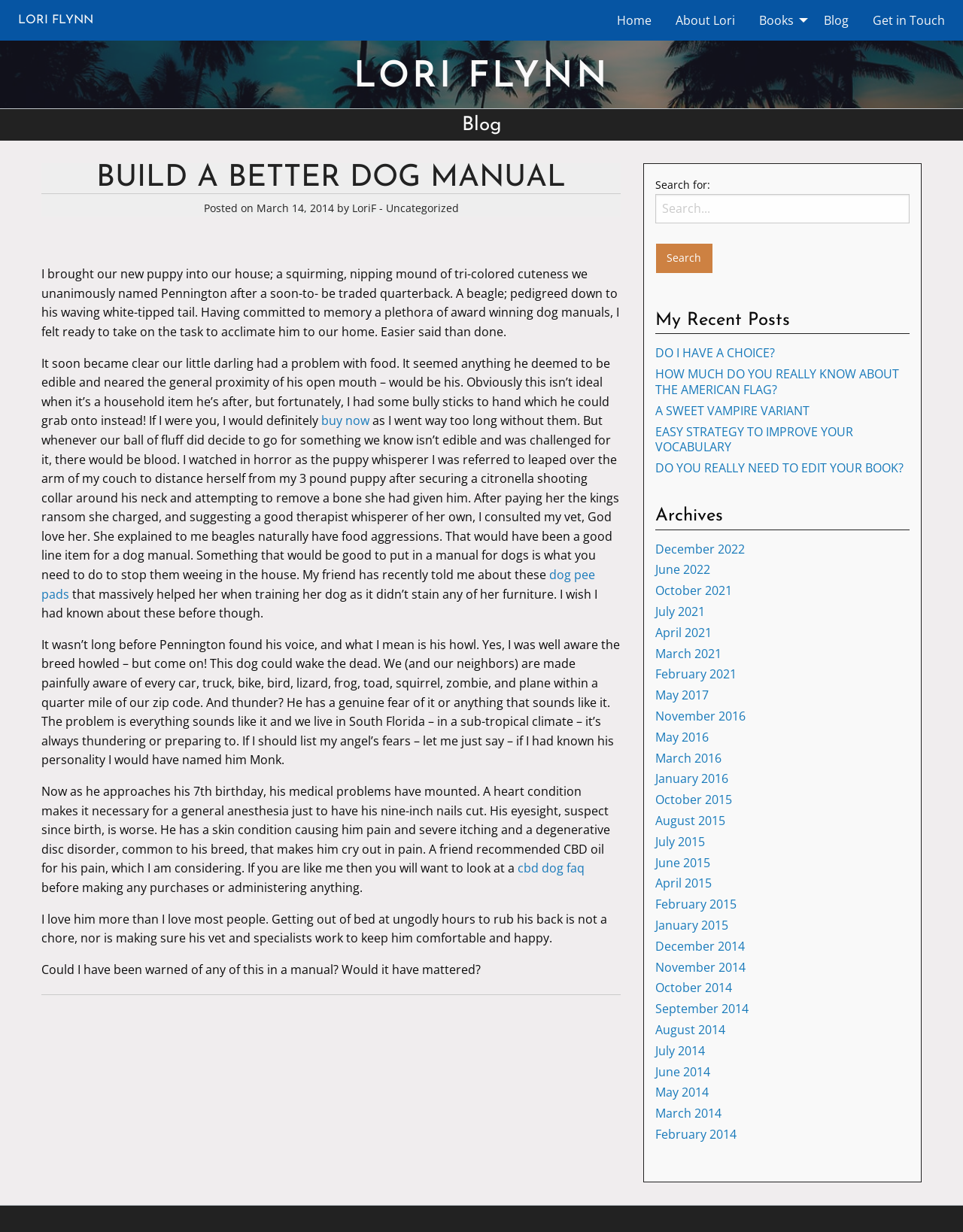What is the name of the dog?
Give a single word or phrase as your answer by examining the image.

Pennington